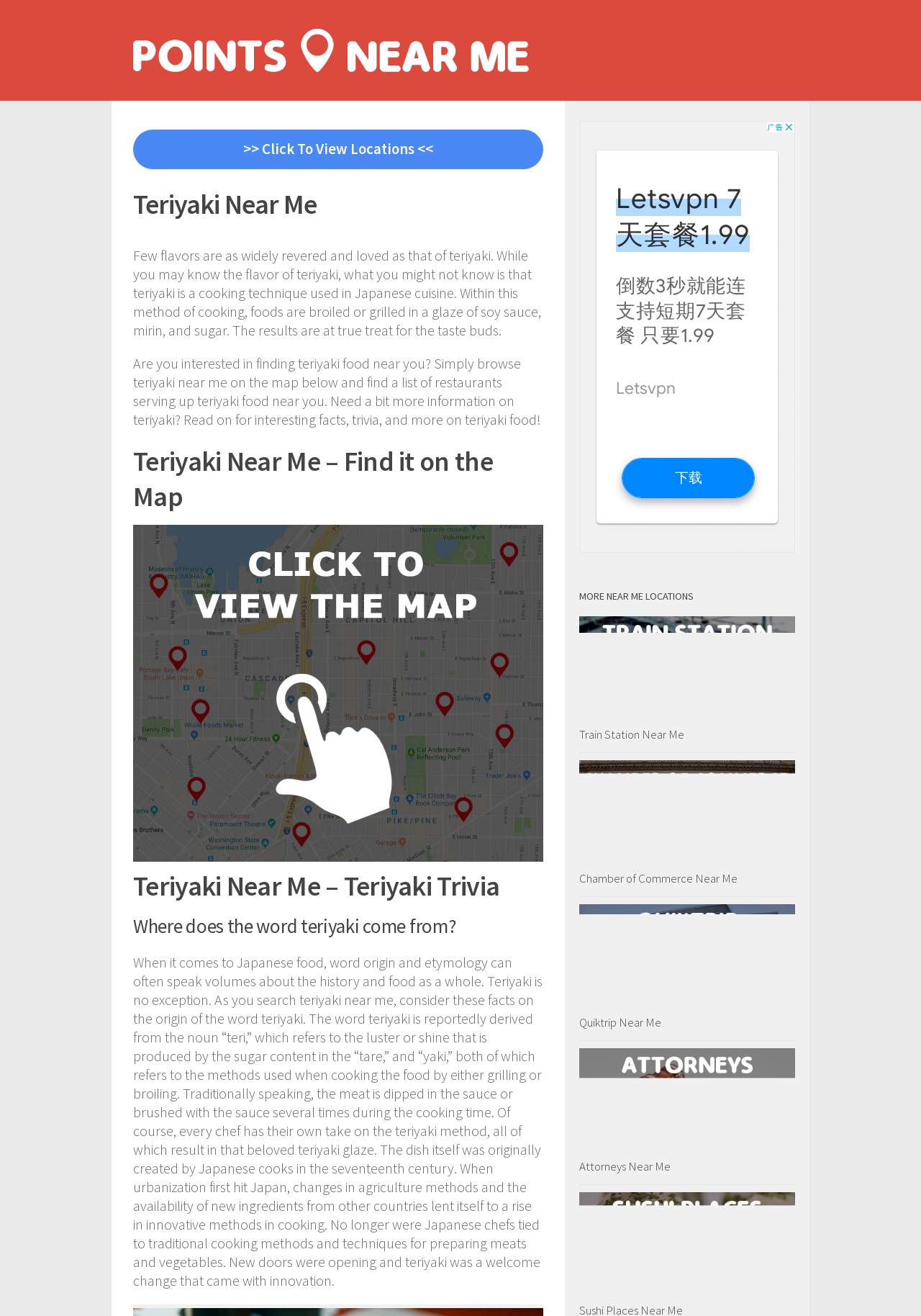Can you give a detailed response to the following question using the information from the image? What is the purpose of the map on this webpage?

The map on this webpage is used to help users find teriyaki restaurants near their location, allowing them to browse and discover new places to eat.